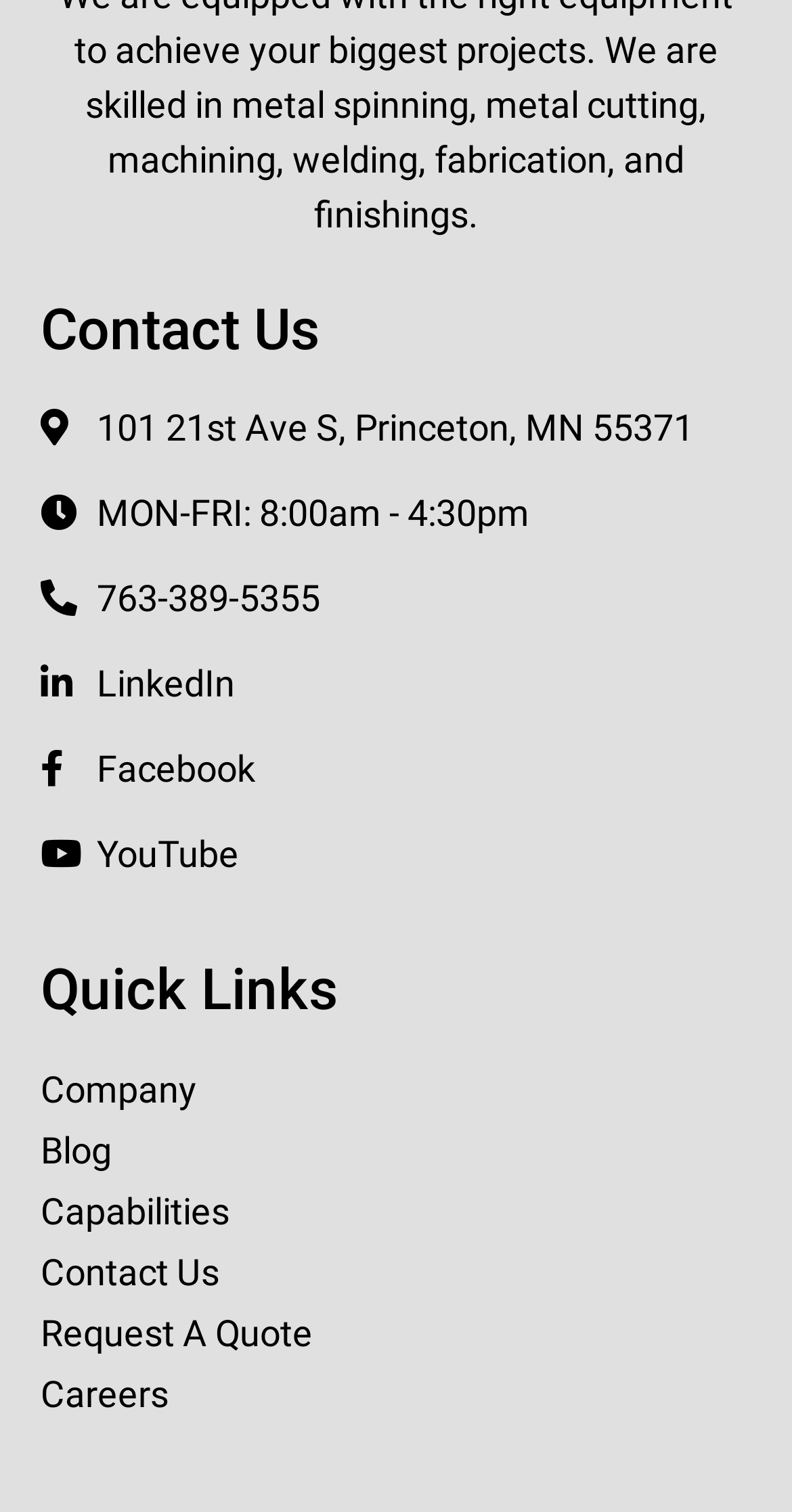Locate the bounding box coordinates of the area where you should click to accomplish the instruction: "view Careers page".

[0.051, 0.903, 0.949, 0.943]